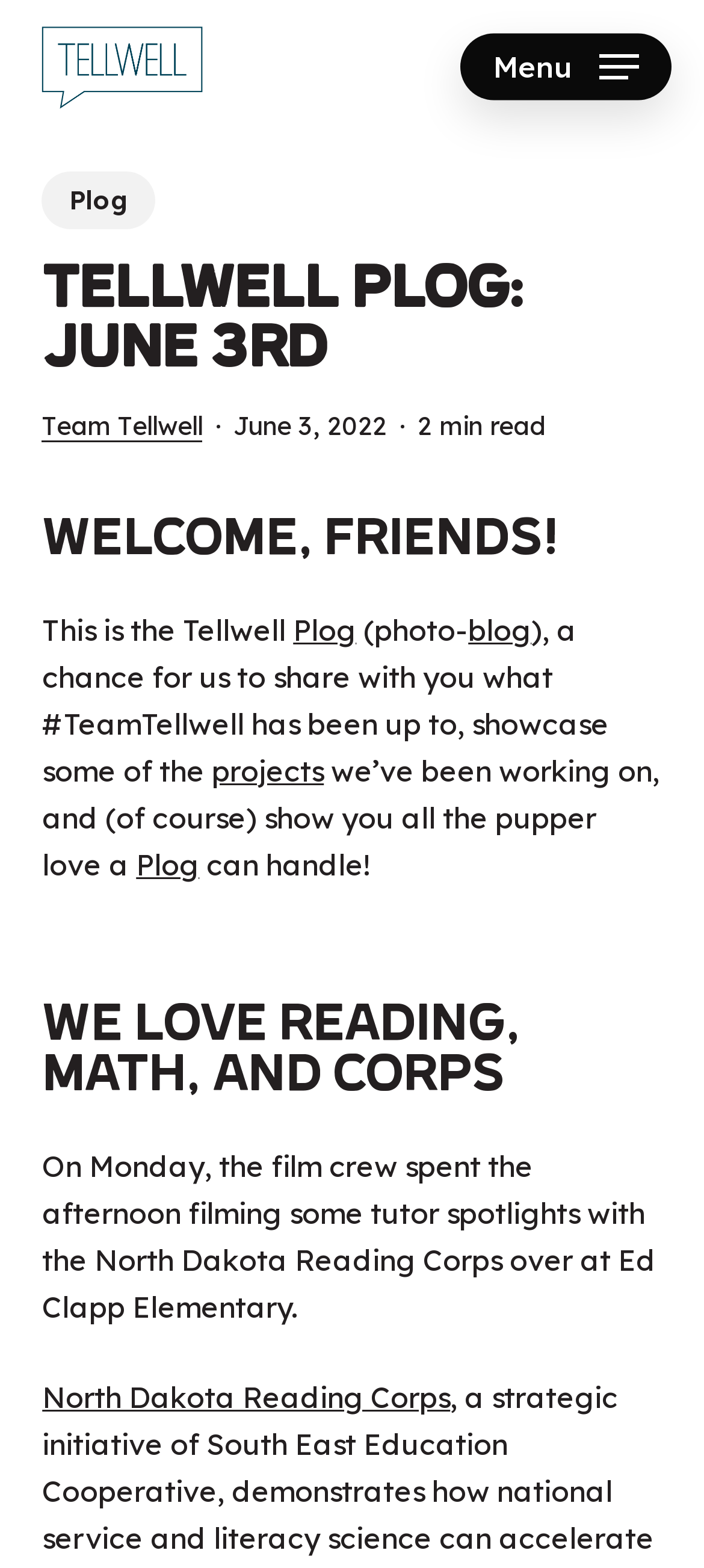Give the bounding box coordinates for this UI element: "North Dakota Reading Corps". The coordinates should be four float numbers between 0 and 1, arranged as [left, top, right, bottom].

[0.06, 0.88, 0.64, 0.903]